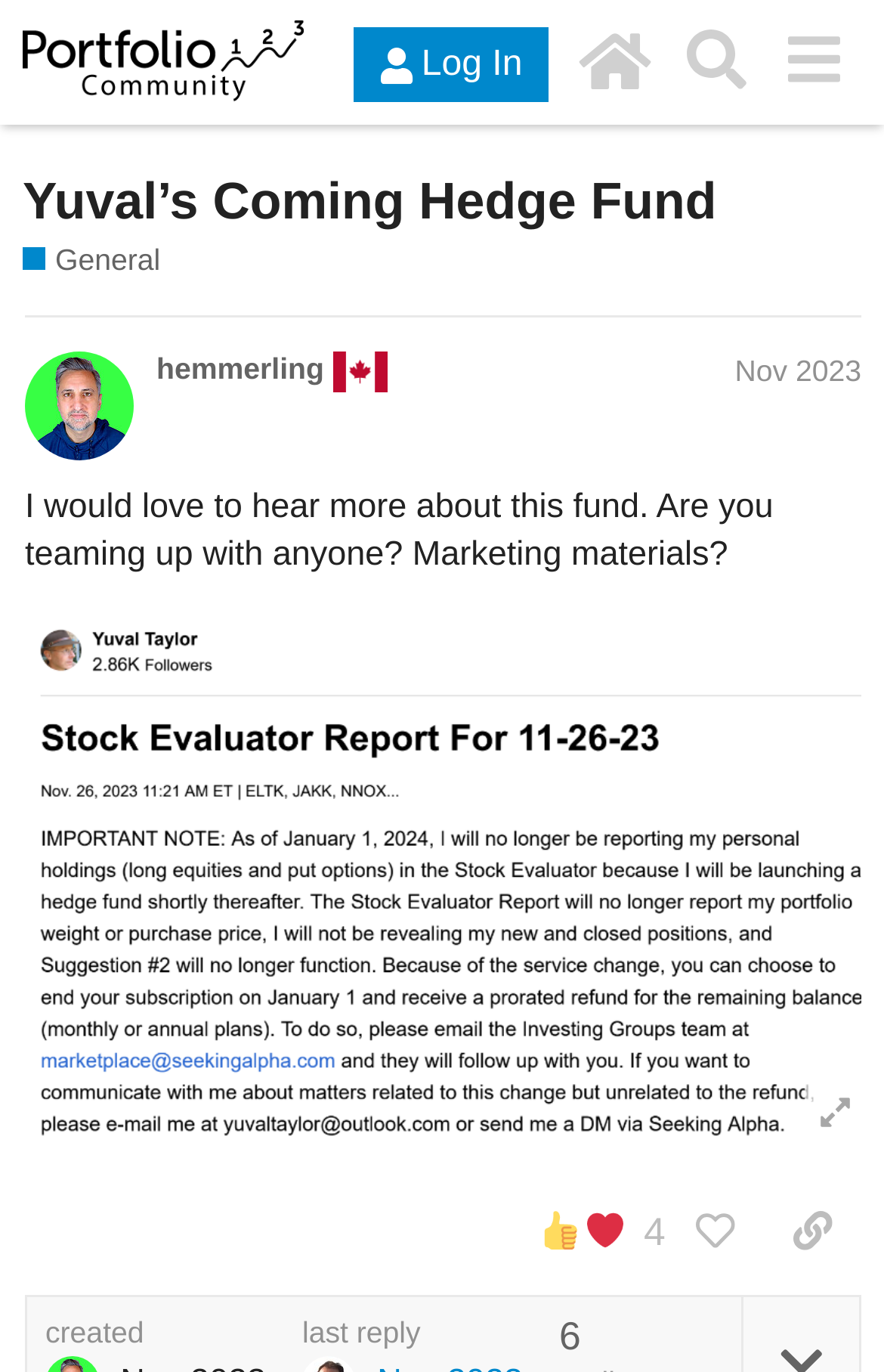Please determine the bounding box coordinates for the element that should be clicked to follow these instructions: "More actions".

None